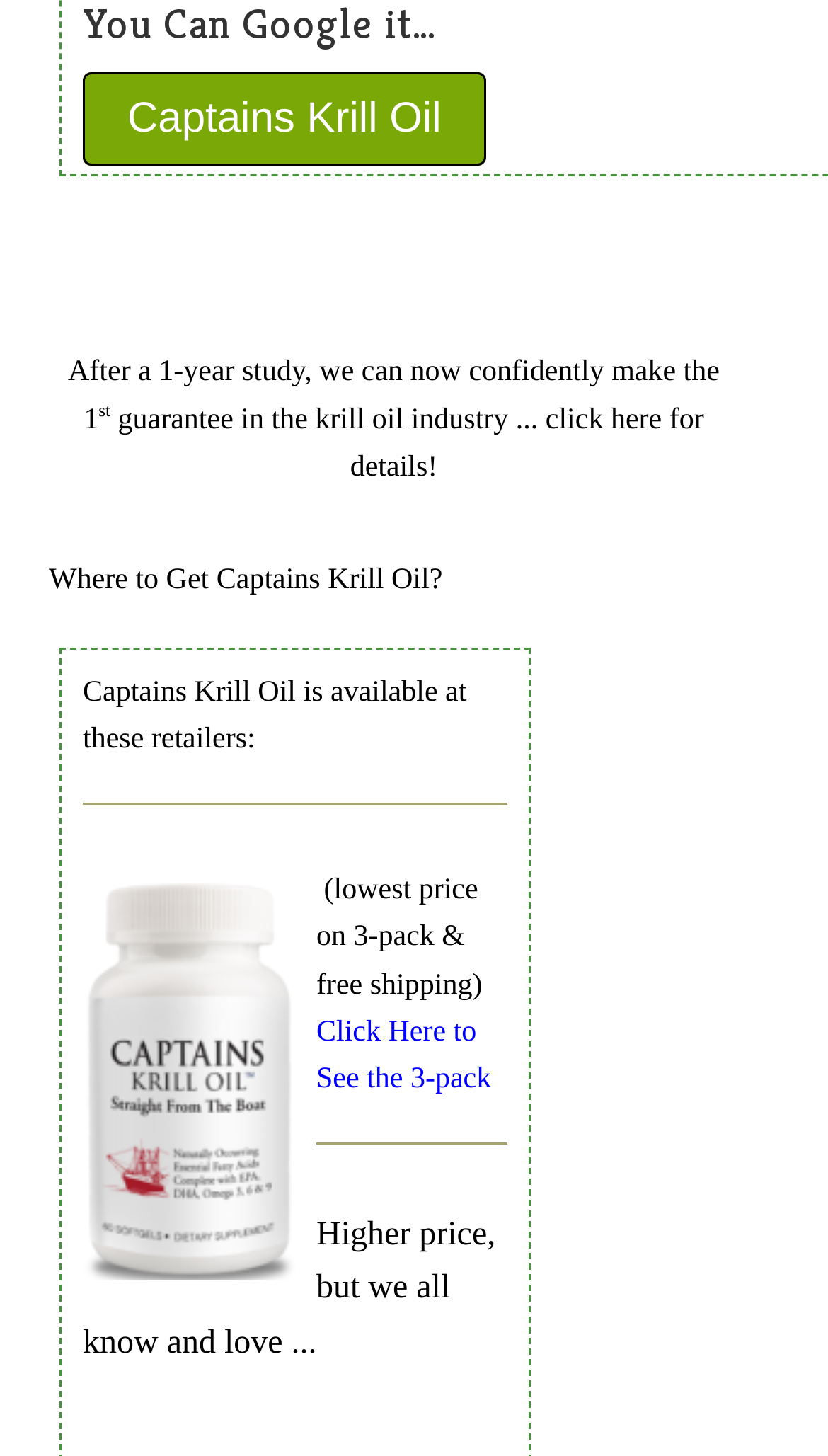Please reply to the following question using a single word or phrase: 
What is the benefit of purchasing from RTRG?

lowest price on 3-pack & free shipping